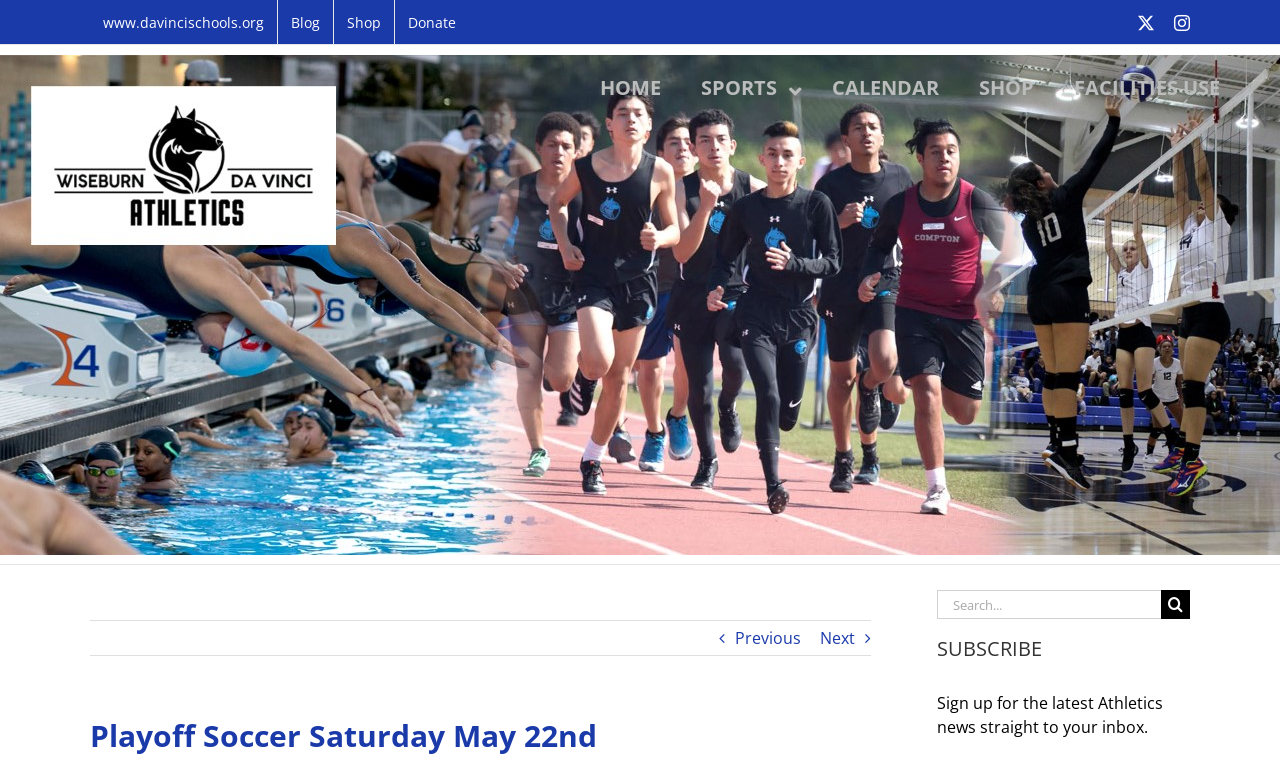How many social media links are there?
Please provide a comprehensive answer based on the information in the image.

I found two social media links, one for Instagram and one for an unknown platform represented by the '' icon.